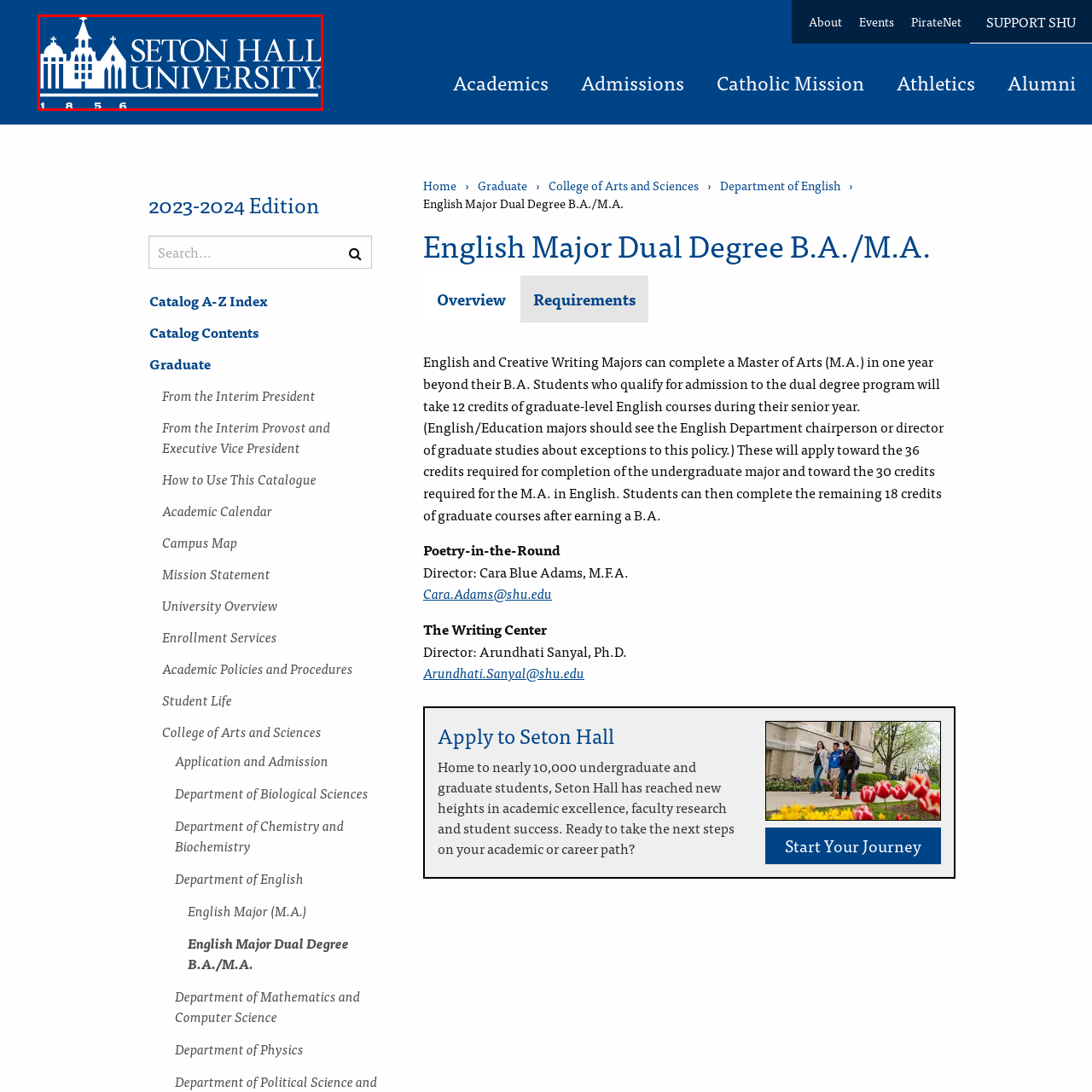What is the font color of the university's name?
Examine the content inside the red bounding box and give a comprehensive answer to the question.

The university's name is displayed in bold white letters against the deep blue background, making it prominent and easily readable.